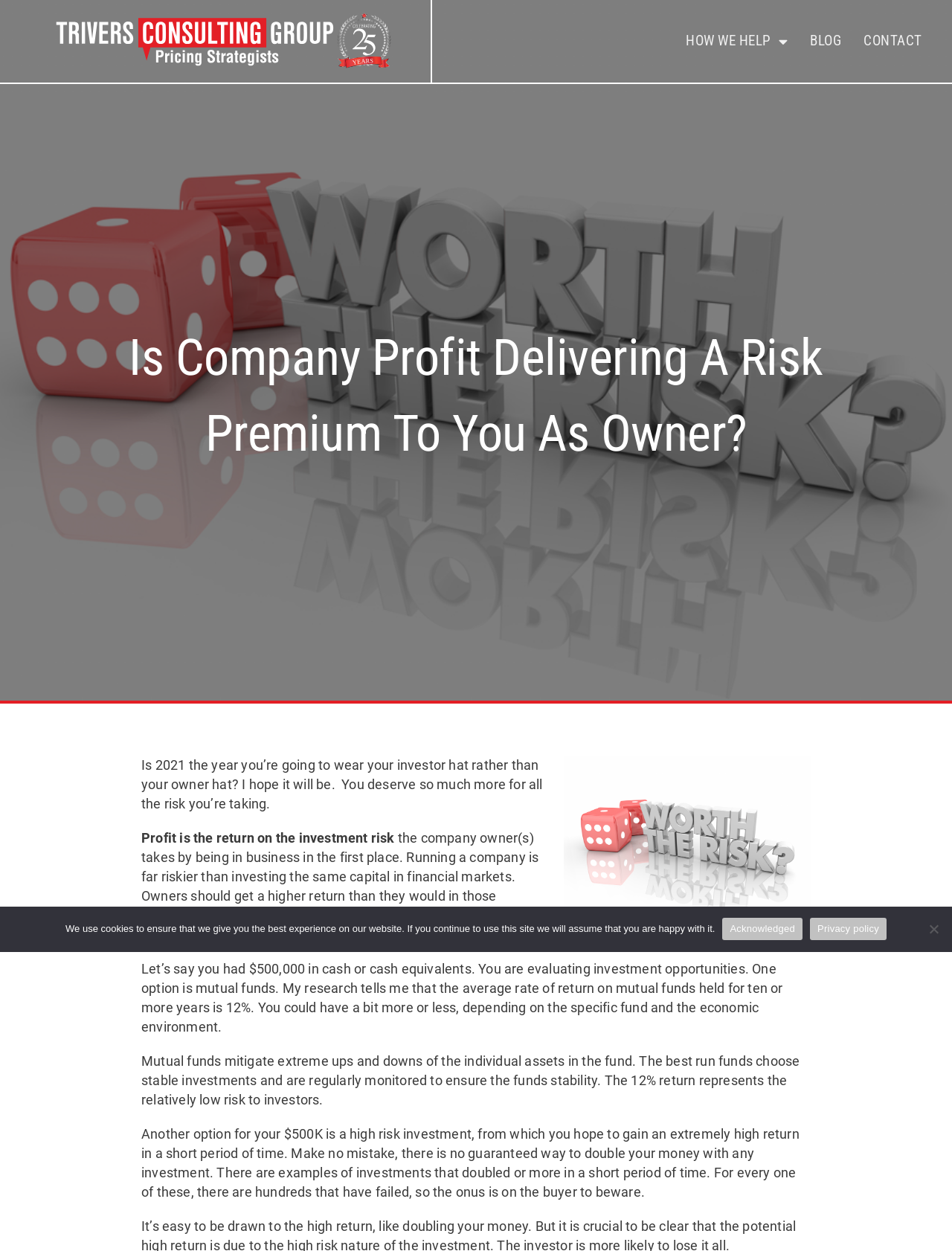Given the description Privacy policy, predict the bounding box coordinates of the UI element. Ensure the coordinates are in the format (top-left x, top-left y, bottom-right x, bottom-right y) and all values are between 0 and 1.

[0.851, 0.733, 0.931, 0.751]